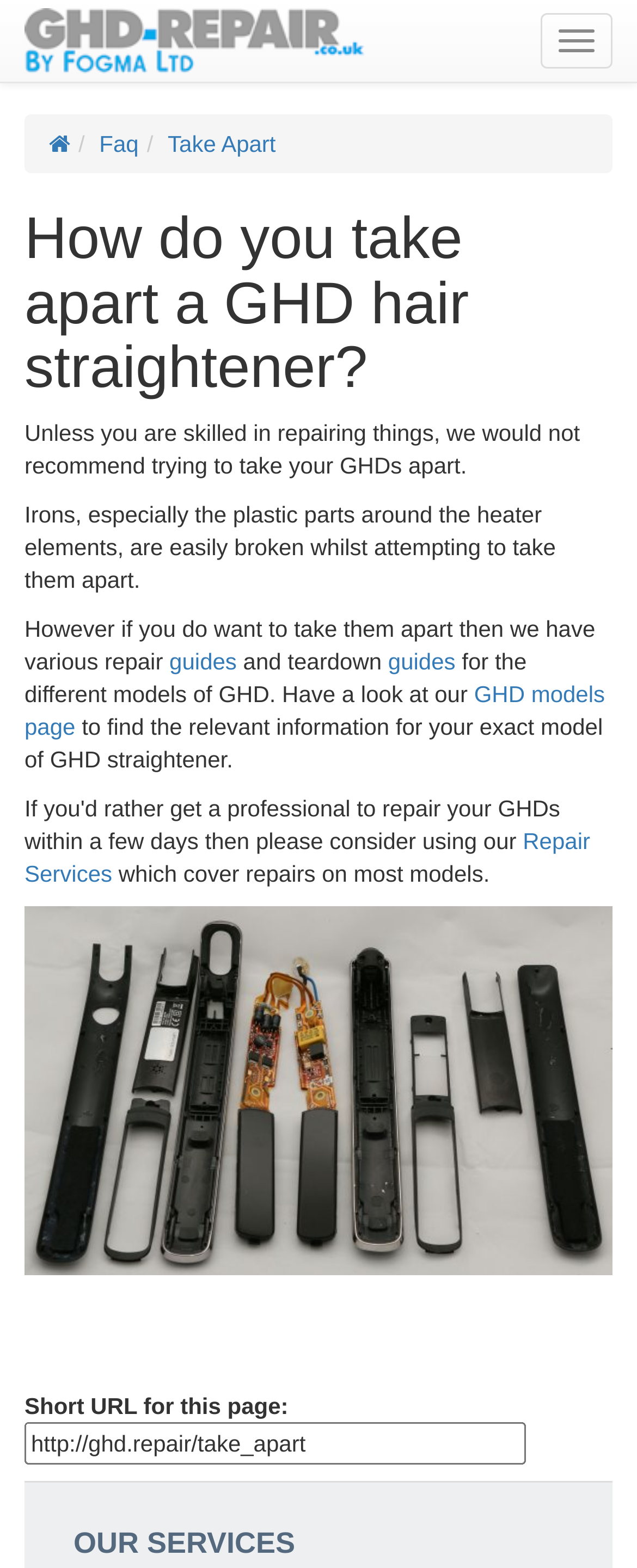Provide the bounding box coordinates for the area that should be clicked to complete the instruction: "View the Take Apart guides".

[0.263, 0.083, 0.433, 0.1]